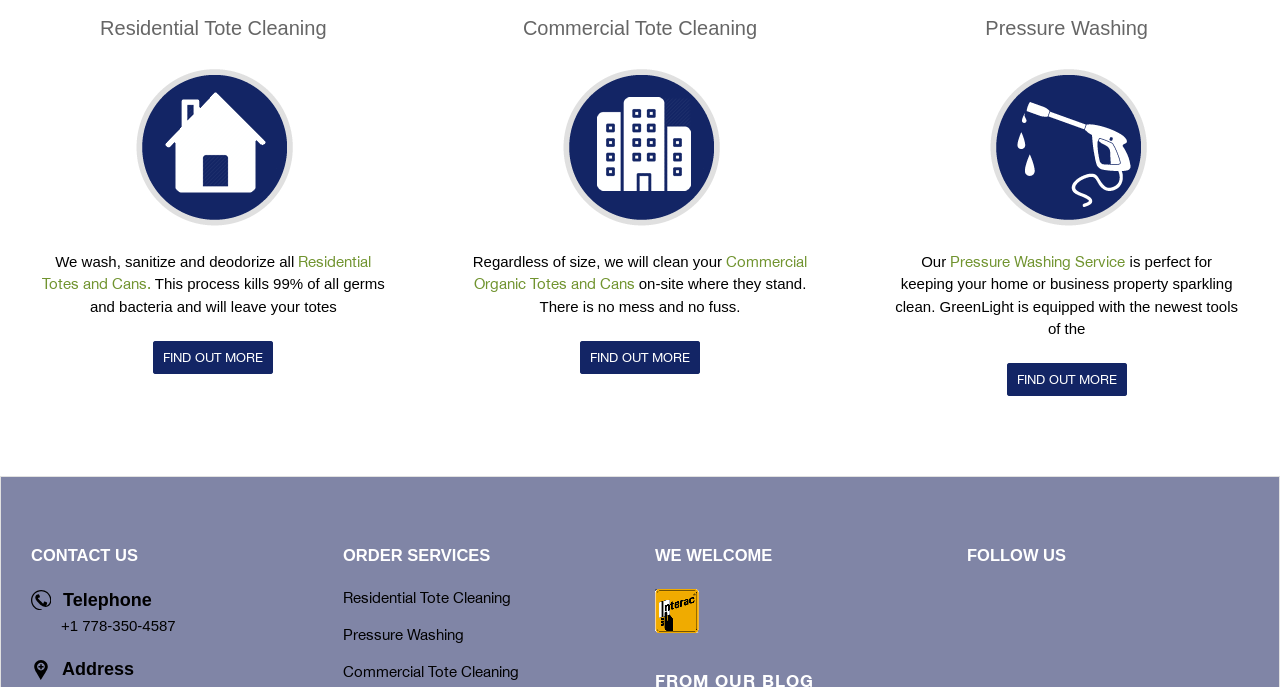Please mark the bounding box coordinates of the area that should be clicked to carry out the instruction: "Click on Residential Tote Cleaning".

[0.078, 0.024, 0.255, 0.056]